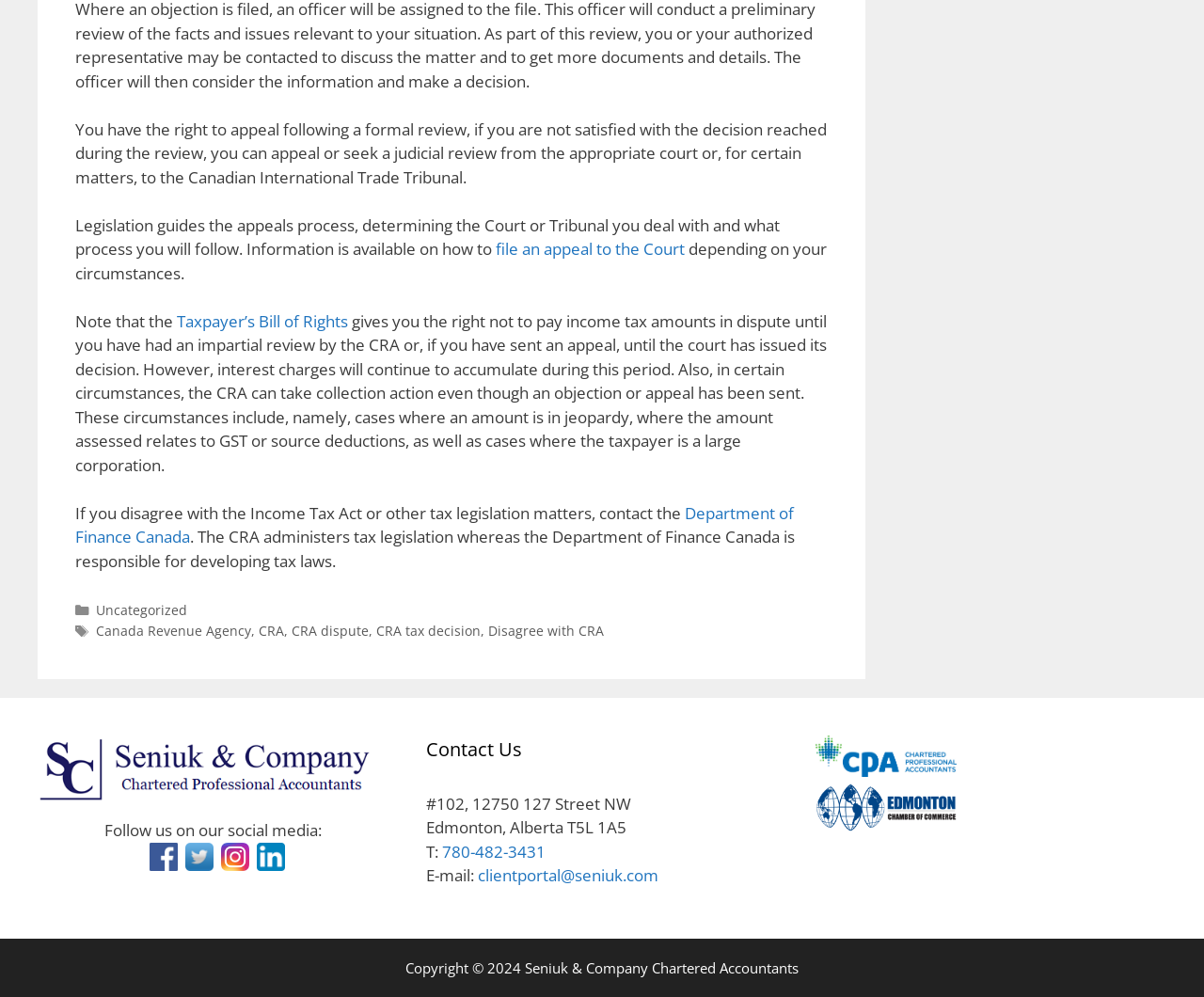Locate the bounding box coordinates of the area where you should click to accomplish the instruction: "follow on Facebook".

[0.124, 0.856, 0.147, 0.878]